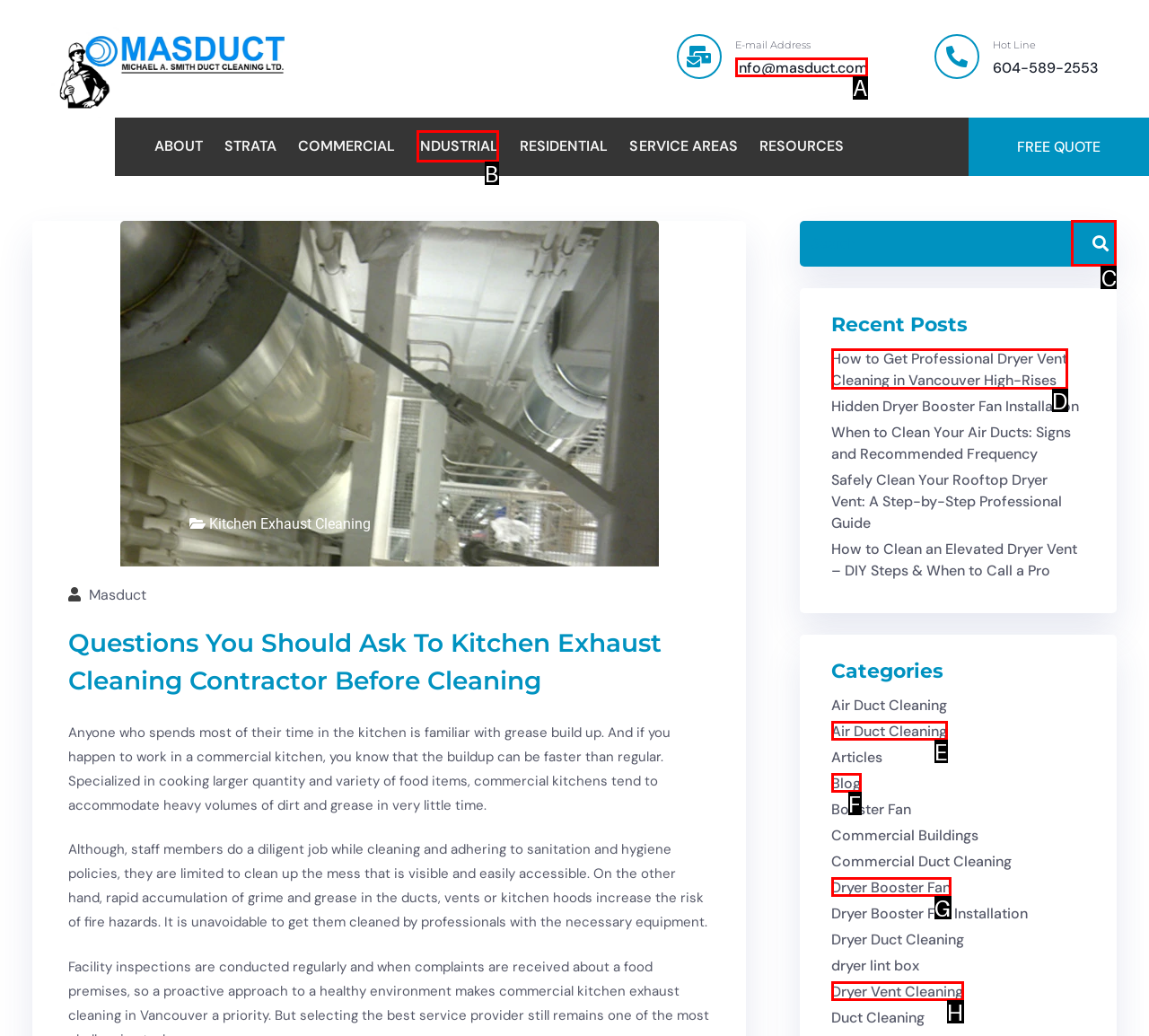Tell me which element should be clicked to achieve the following objective: Contact via email
Reply with the letter of the correct option from the displayed choices.

A